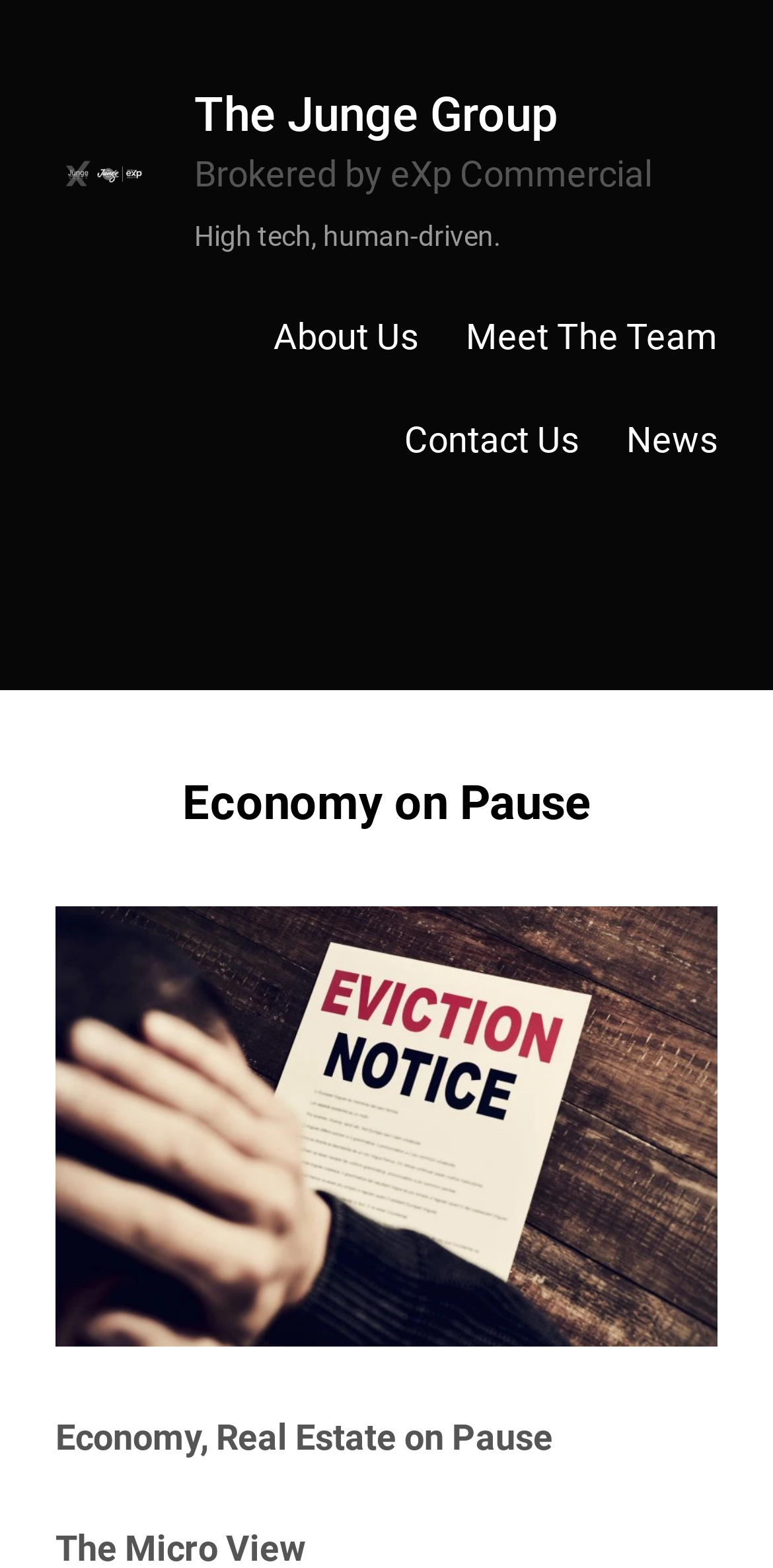Generate a thorough description of the webpage.

The webpage is titled "Economy on Pause – The Junge Group" and features a prominent header section at the top. In the top-left corner, there is a link and an image, both labeled "The Junge Group", which are positioned closely together. 

Below this, there is a large heading that spans most of the width of the page, also labeled "The Junge Group". This heading is accompanied by a link with the same label, positioned to its right. 

To the right of the heading, there are two lines of text: "Brokered by eXp Commercial" and "High tech, human-driven." 

A navigation menu is located below the header section, stretching across the page. It contains four links: "About Us", "Meet The Team", "Contact Us", and "News". The links are evenly spaced and centered within the navigation menu.

Further down the page, there is a large heading that reads "Economy on Pause", which is positioned above a figure that takes up most of the page's width. At the very bottom of the page, there is a line of text that reads "Economy, Real Estate on Pause".